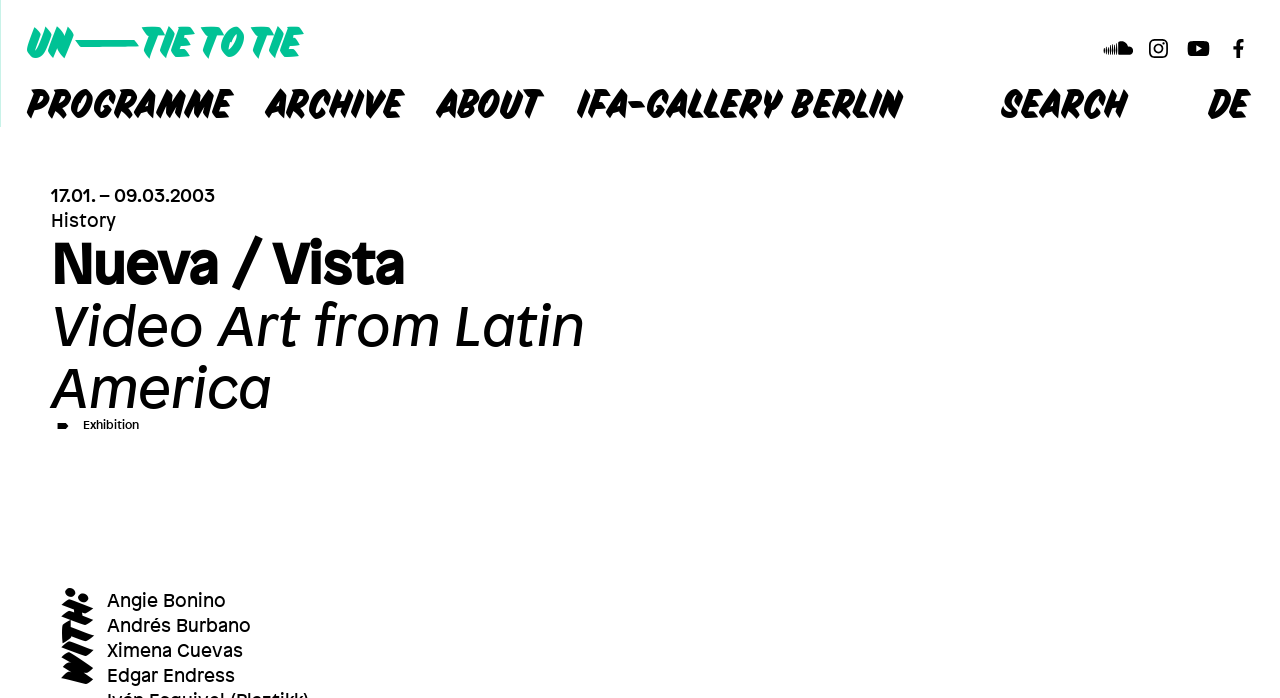Locate the bounding box coordinates of the element to click to perform the following action: 'Search for something'. The coordinates should be given as four float values between 0 and 1, in the form of [left, top, right, bottom].

[0.782, 0.126, 0.881, 0.185]